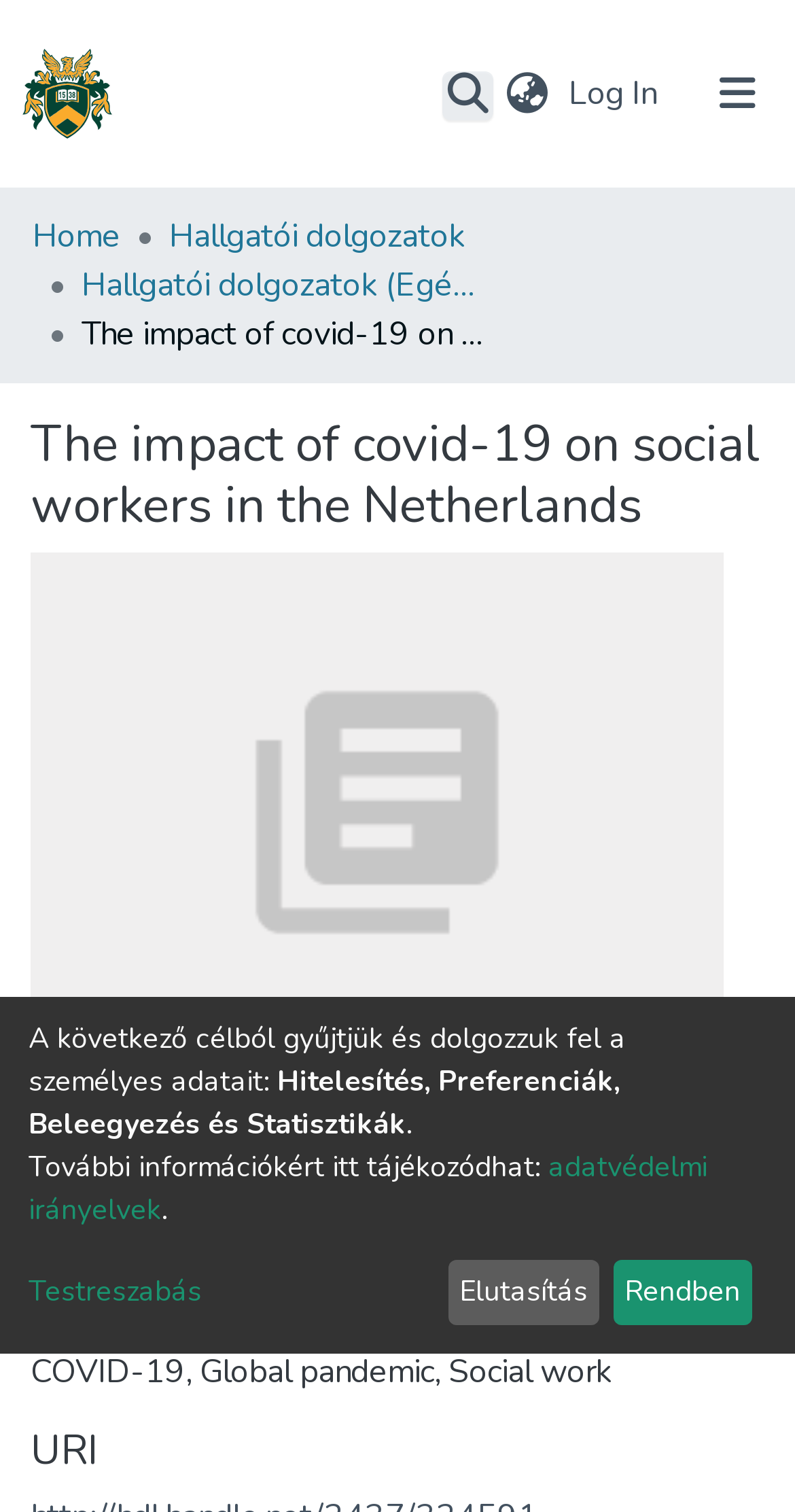Given the description "All of DSpace", determine the bounding box of the corresponding UI element.

[0.0, 0.336, 1.0, 0.39]